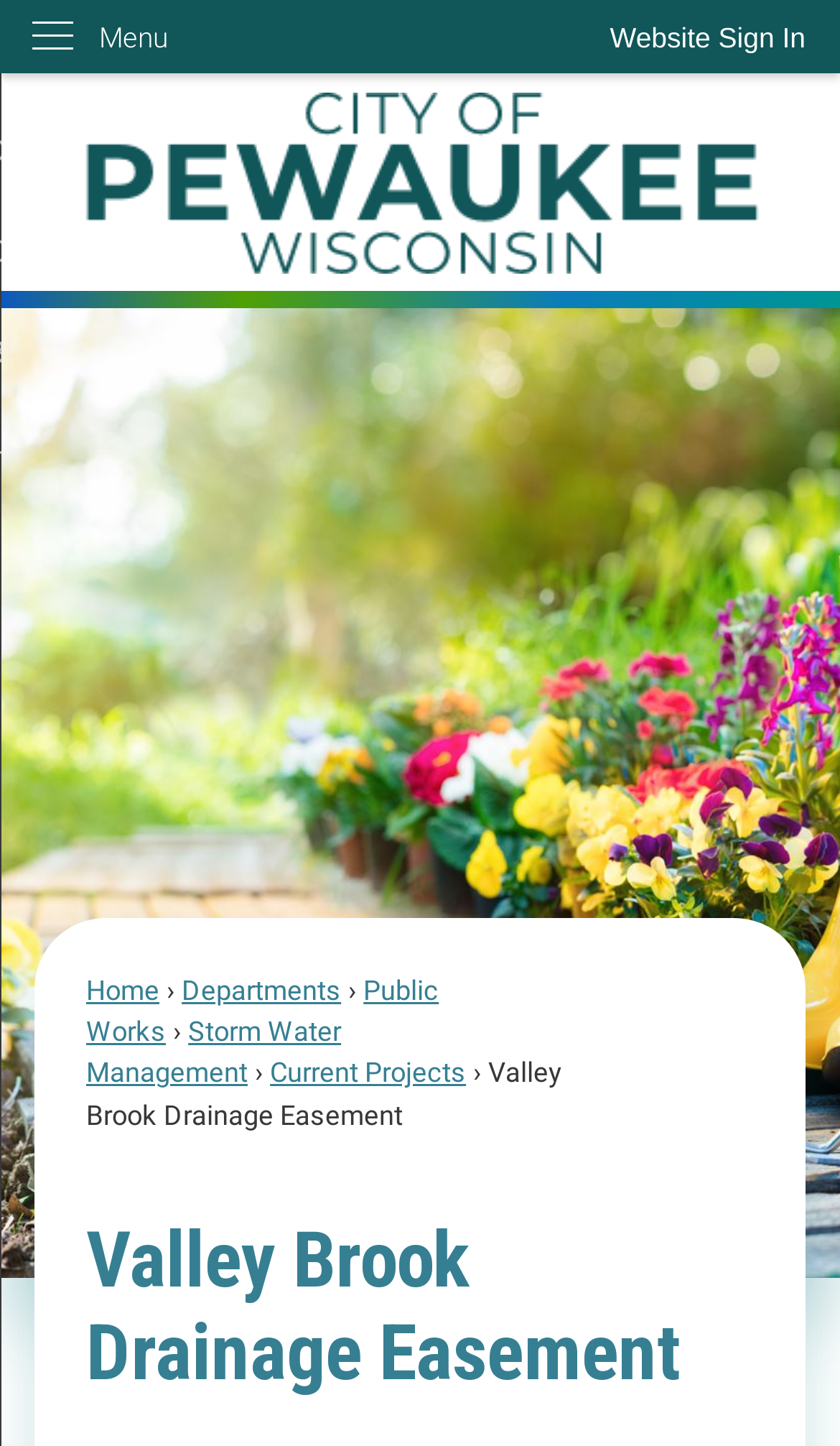What is the name of the current project?
Answer briefly with a single word or phrase based on the image.

Valley Brook Drainage Easement